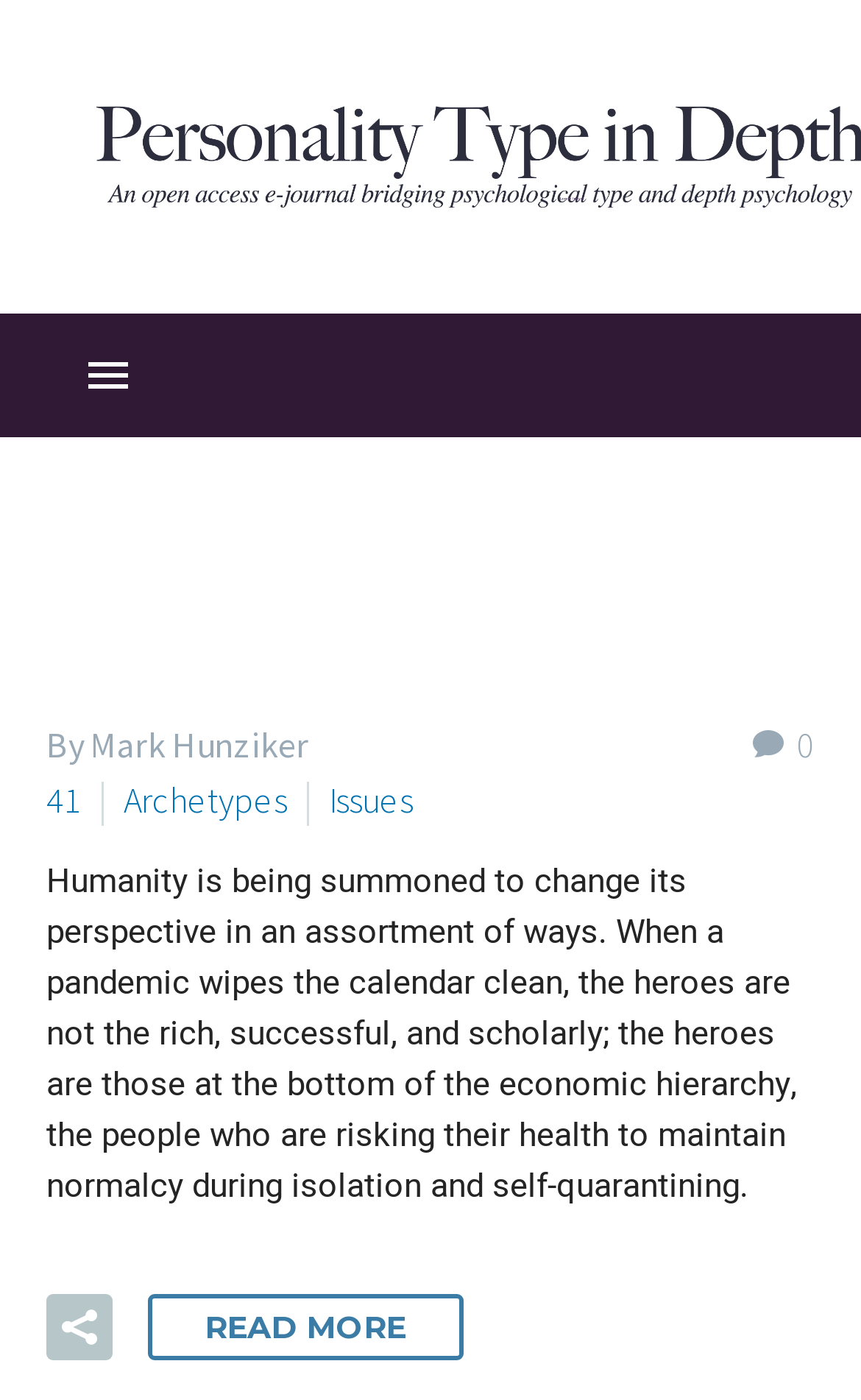Determine the bounding box coordinates for the area that needs to be clicked to fulfill this task: "Go to the Home page". The coordinates must be given as four float numbers between 0 and 1, i.e., [left, top, right, bottom].

[0.0, 0.338, 1.0, 0.424]